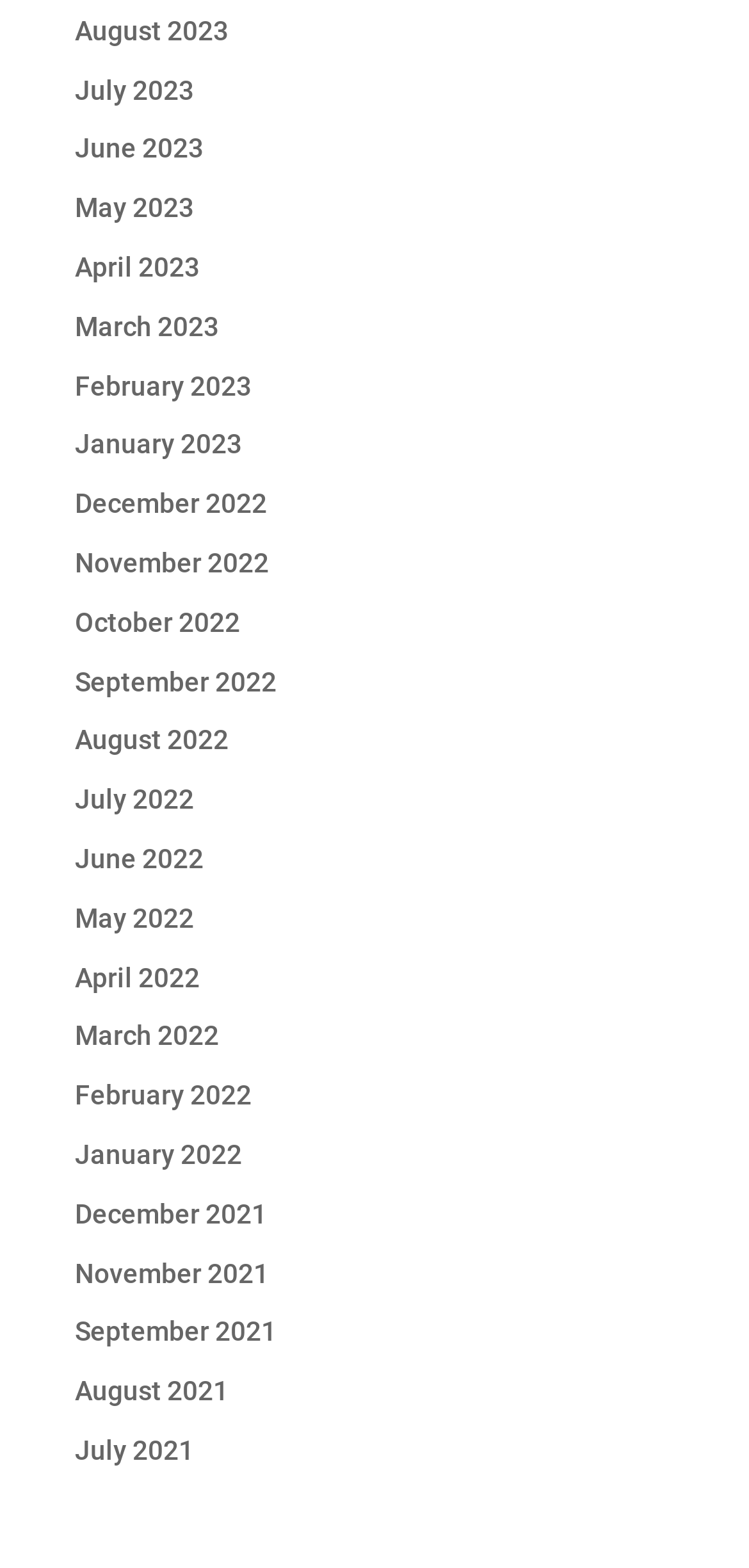What is the earliest month listed?
Examine the webpage screenshot and provide an in-depth answer to the question.

I looked at the list of links on the webpage and found that the earliest month listed is December 2021, which is located at the bottom of the list.